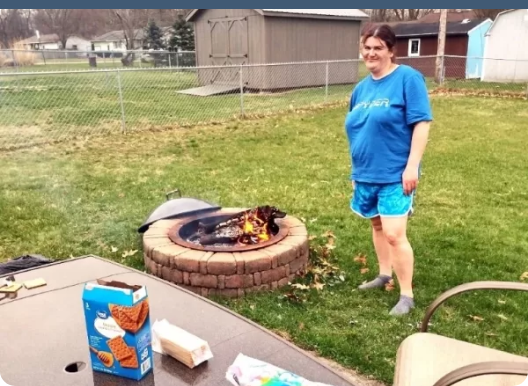Analyze the image and describe all the key elements you observe.

In this inviting backyard scene, a resident stands cheerfully next to a fire pit, enjoying a sunny day and preparing to make s'mores. Dressed in a blue t-shirt and patterned shorts, she exudes a relaxed and happy demeanor. The fire pit is surrounded by a circular stone wall, with flames flickering up, creating a warm glow. In the foreground, a table displays an open box of graham crackers and marshmallows, highlighting the sweet treat preparations. The lush green grass and a fenced area add to the cheerful, homey atmosphere, while a shed in the background hints at a cozy, well-kept yard ideal for gatherings and outdoor fun.